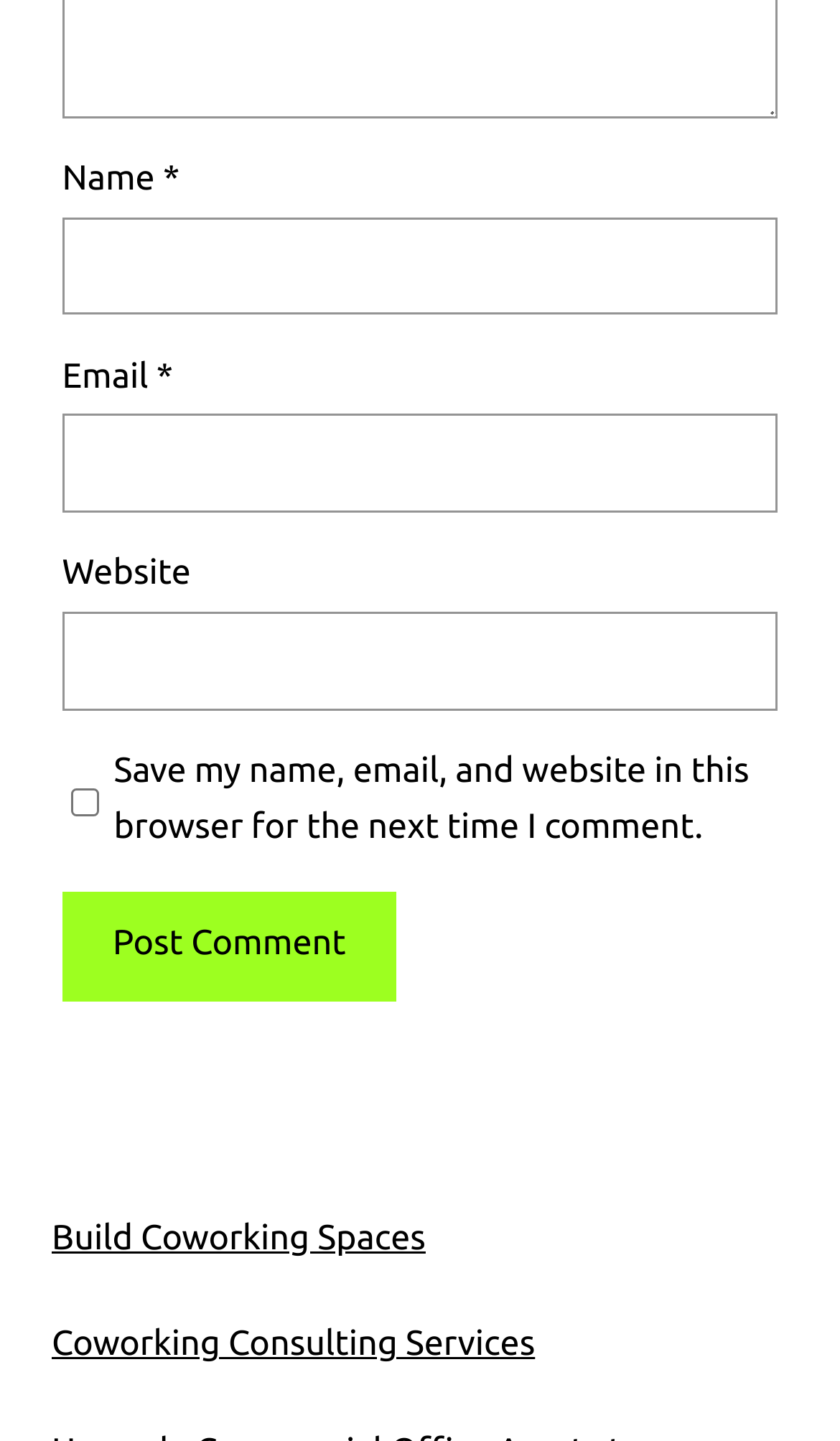Given the description of a UI element: "parent_node: Name * name="author"", identify the bounding box coordinates of the matching element in the webpage screenshot.

[0.074, 0.151, 0.926, 0.219]